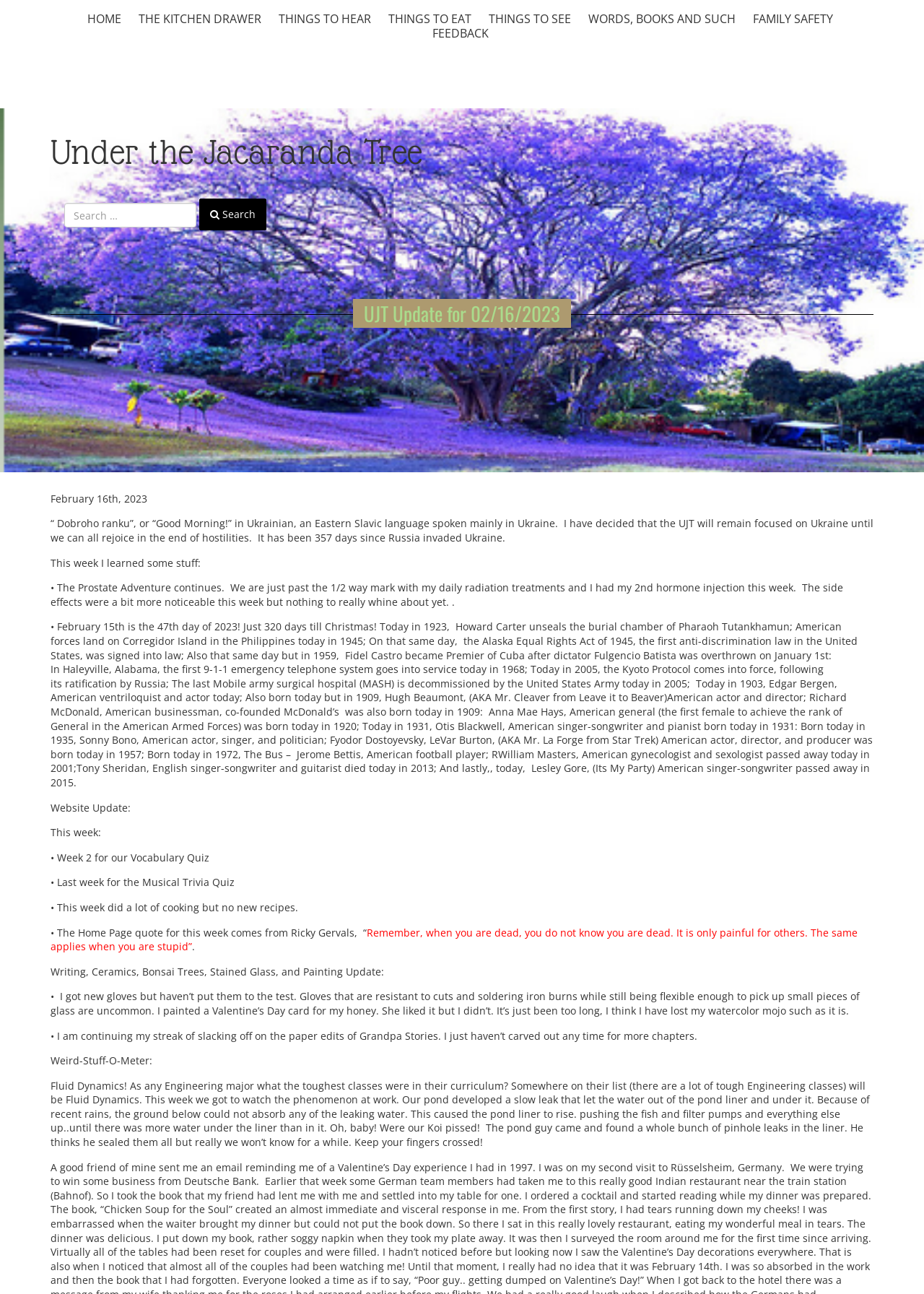Identify the bounding box coordinates for the region of the element that should be clicked to carry out the instruction: "Follow on Facebook". The bounding box coordinates should be four float numbers between 0 and 1, i.e., [left, top, right, bottom].

None